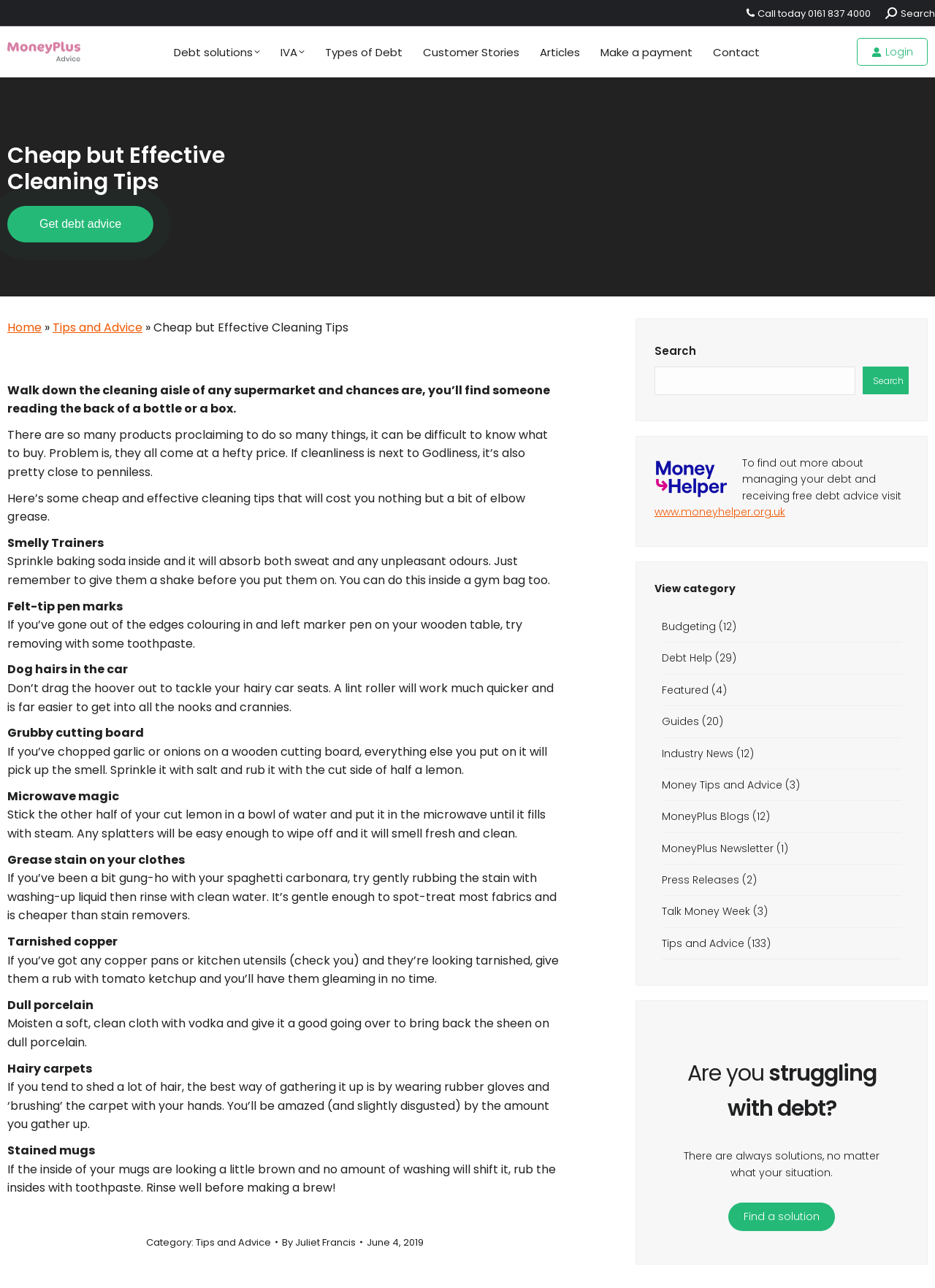What is the suggested method for removing grease stains from clothes?
Please provide a detailed and comprehensive answer to the question.

I found the answer by looking at the static text element that describes the method for removing grease stains from clothes. The text says 'If you’ve been a bit gung-ho with your spaghetti carbonara, try gently rubbing the stain with washing-up liquid then rinse with clean water.' So, the suggested method is to use washing-up liquid.